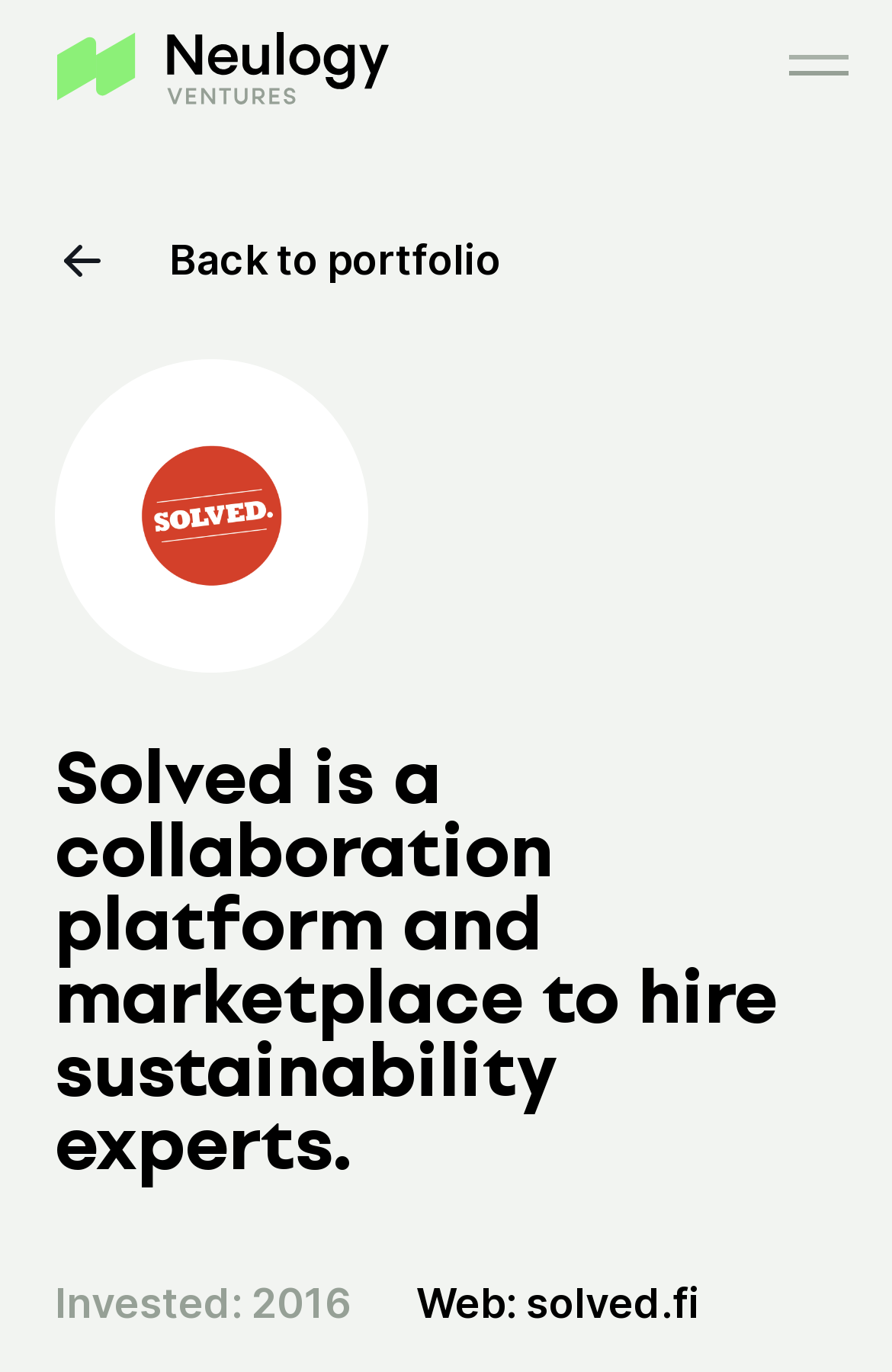What is the text of the first link on the webpage?
Please ensure your answer to the question is detailed and covers all necessary aspects.

The first link on the webpage is 'Skip to content' which is located at the top-left corner of the webpage with a bounding box coordinate of [0.0, 0.0, 0.003, 0.002].